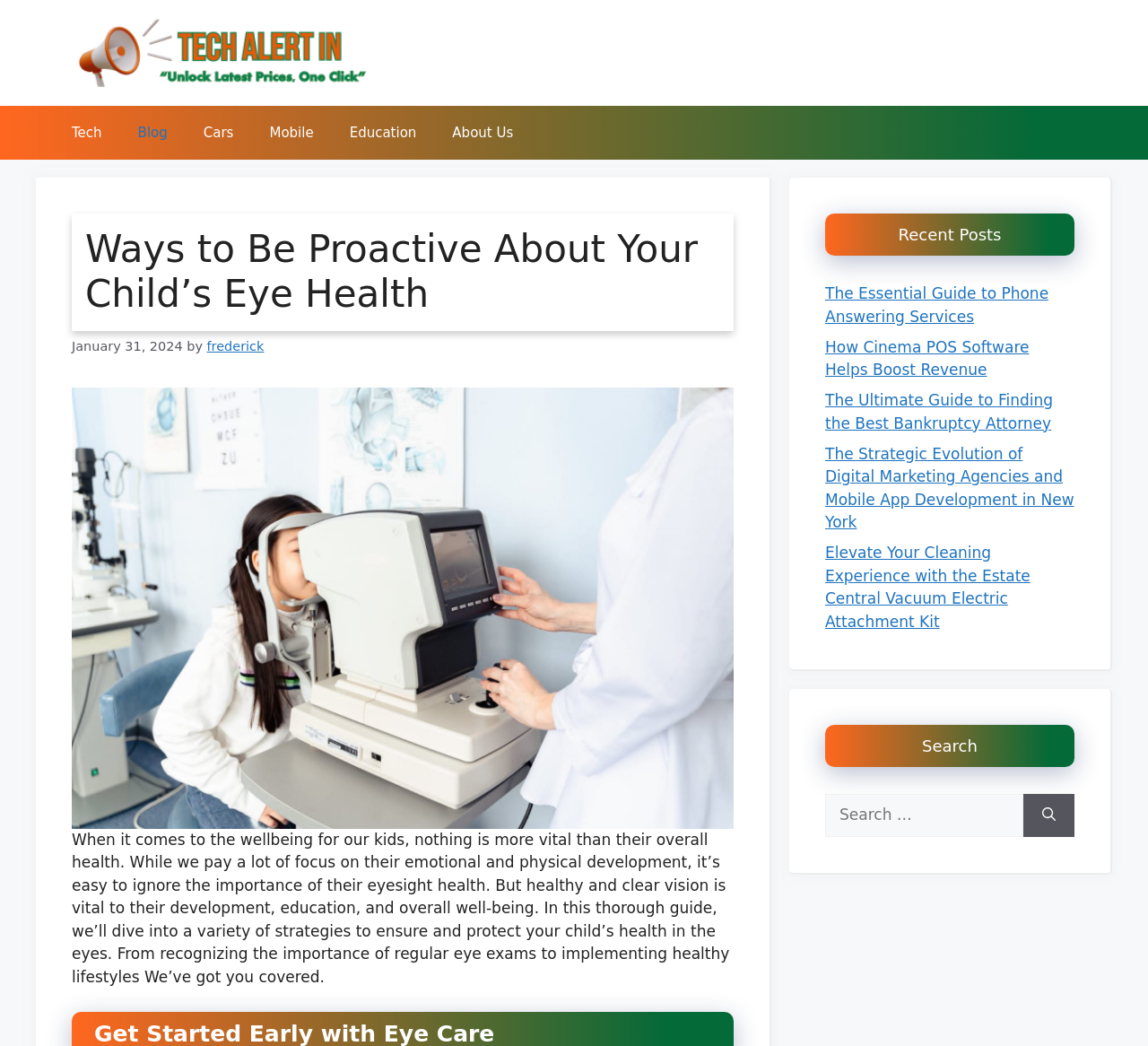Can you specify the bounding box coordinates of the area that needs to be clicked to fulfill the following instruction: "Search for something"?

[0.719, 0.759, 0.891, 0.8]